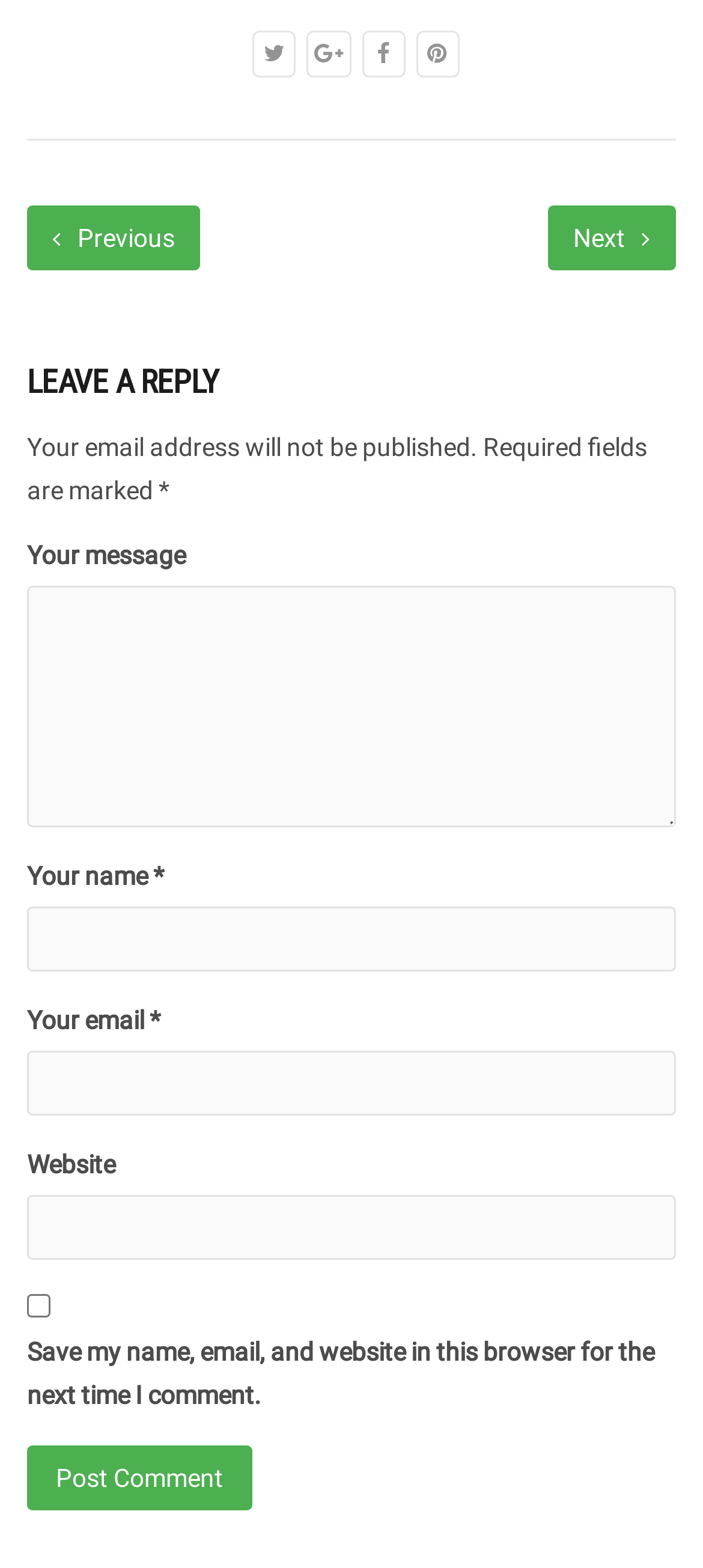Determine the bounding box coordinates of the clickable element necessary to fulfill the instruction: "Go to Arizona State University Home". Provide the coordinates as four float numbers within the 0 to 1 range, i.e., [left, top, right, bottom].

None